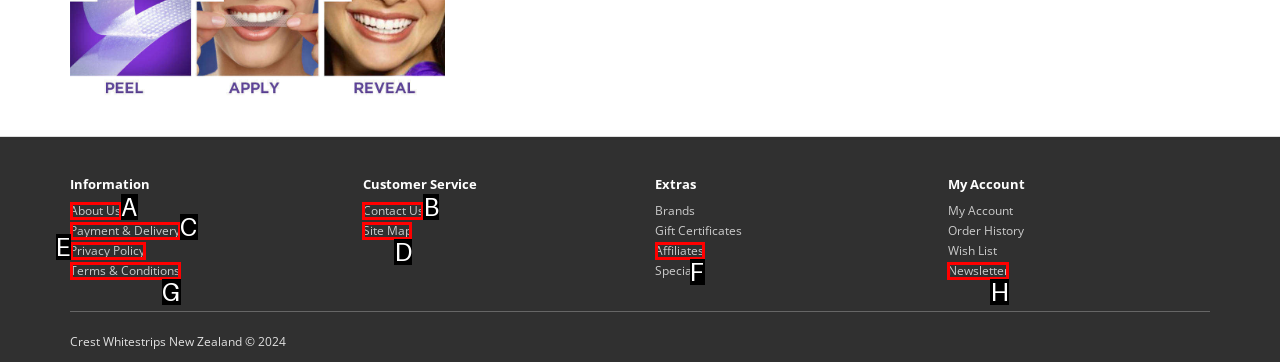Identify the correct UI element to click for the following task: contact customer service Choose the option's letter based on the given choices.

B